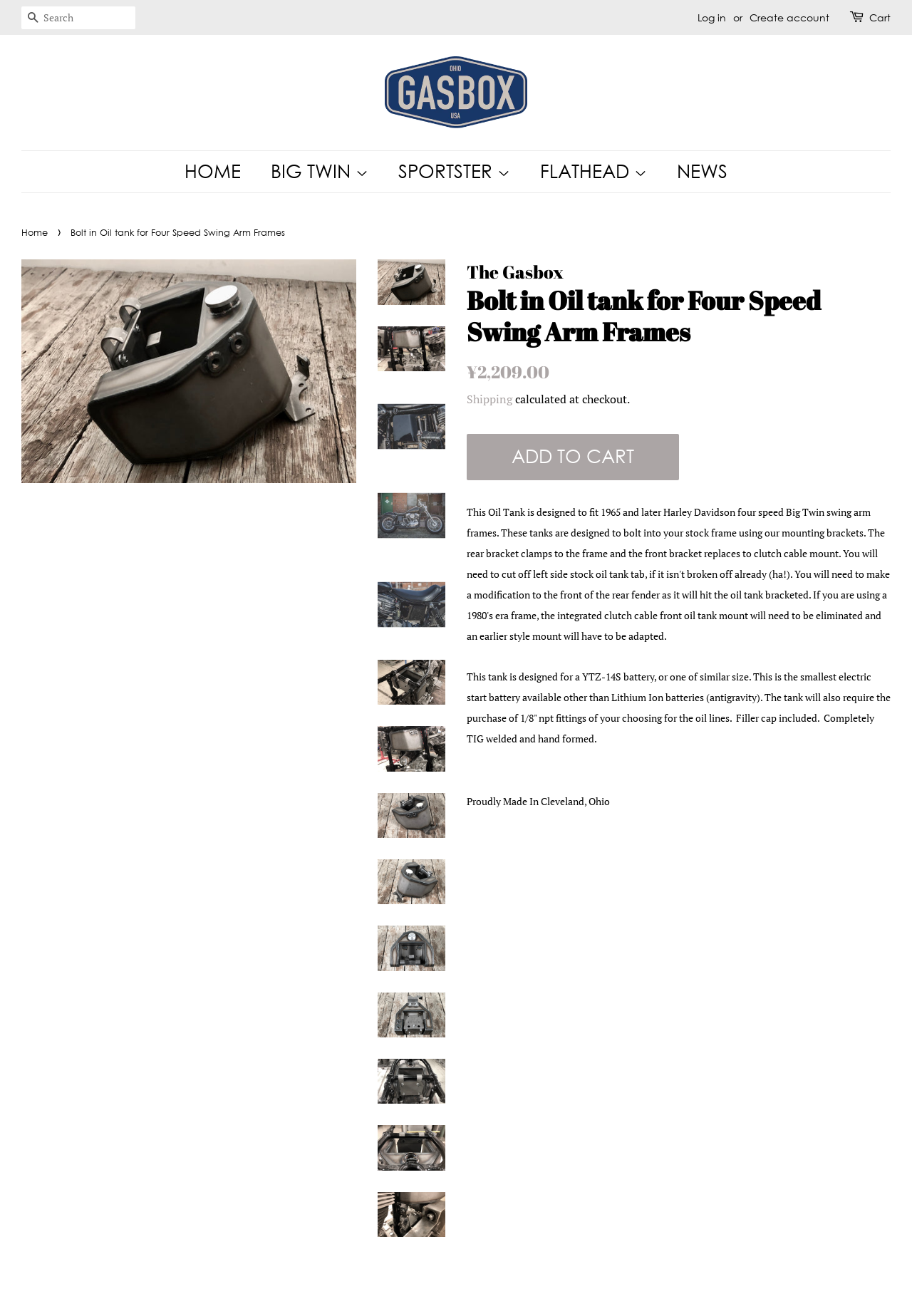Provide the bounding box coordinates of the UI element this sentence describes: "March 2022".

None